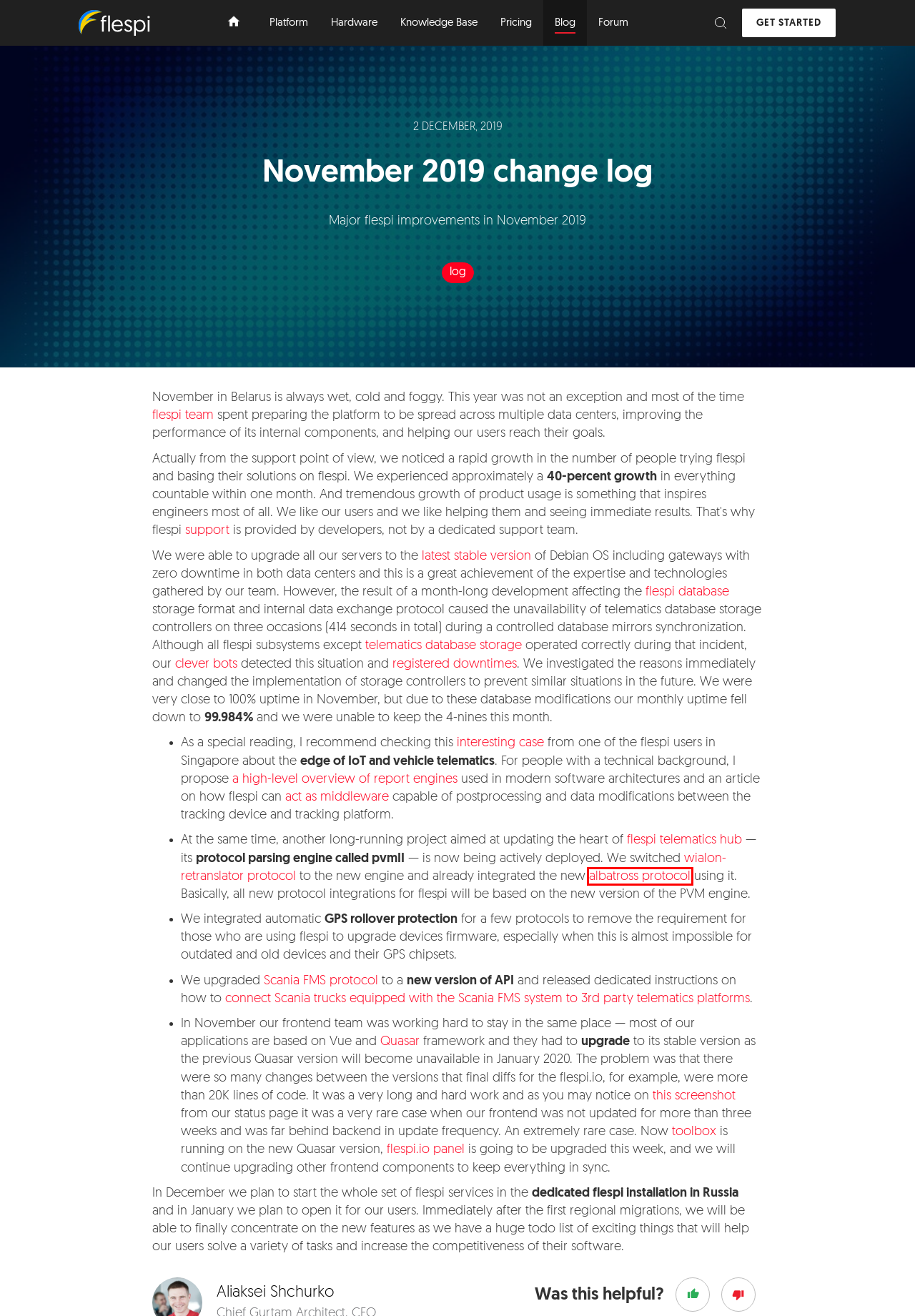Look at the screenshot of a webpage where a red rectangle bounding box is present. Choose the webpage description that best describes the new webpage after clicking the element inside the red bounding box. Here are the candidates:
A. Monitoring Scania trucks in your fleet management platform
B. Scania FMS protocol. Scania OEM.
C. Albatross protocol, API, parser, configurator, commands
D. Wialon Retranslator Protocol
E. flespi database system
F. about flespi team - our mission, philosophy and history
G. flespi forum
H. IoT-enabled fleet & asset management for a grocery chain

C